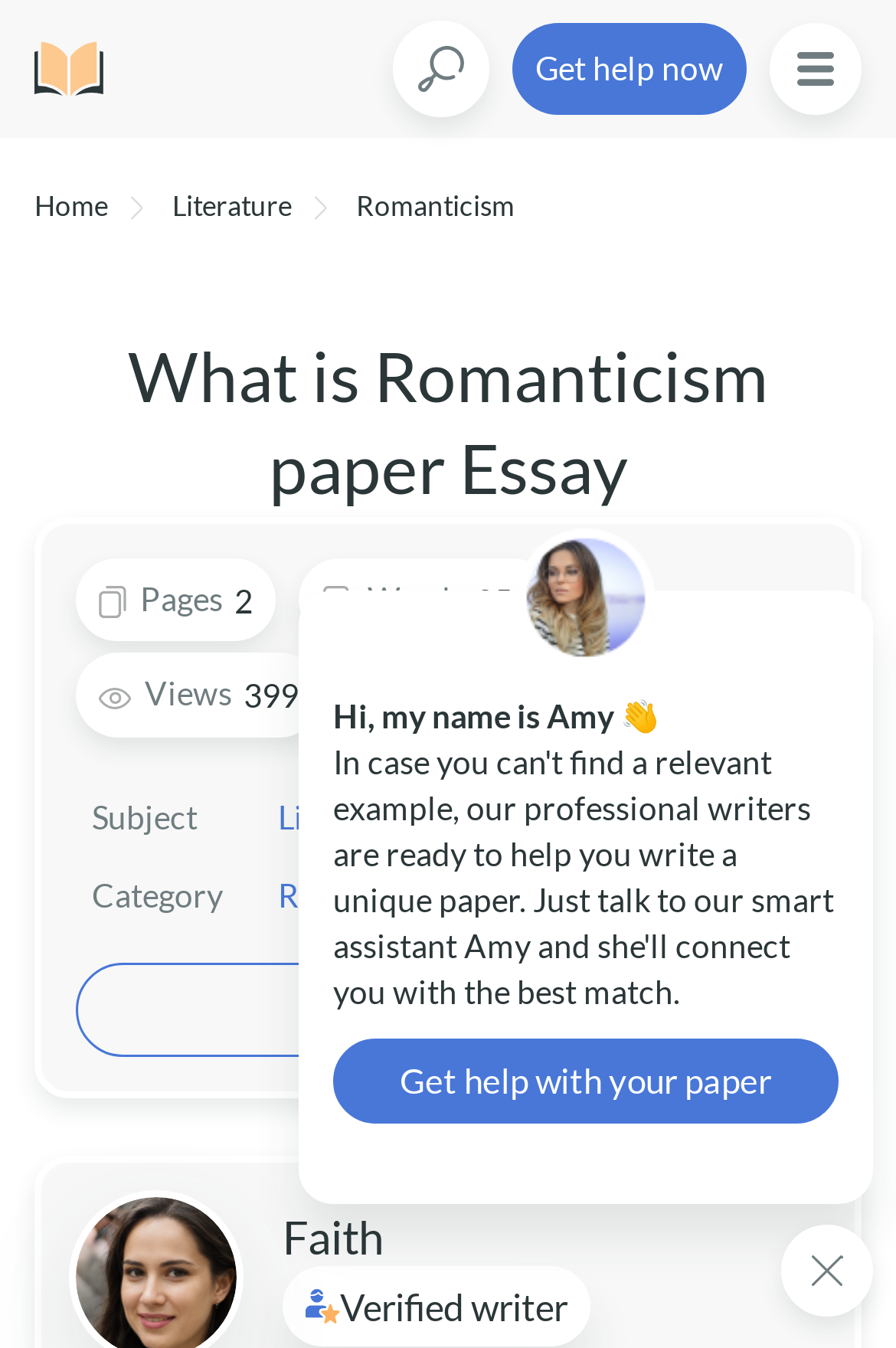Give the bounding box coordinates for the element described as: "parent_node: Get help now".

[0.859, 0.017, 0.962, 0.085]